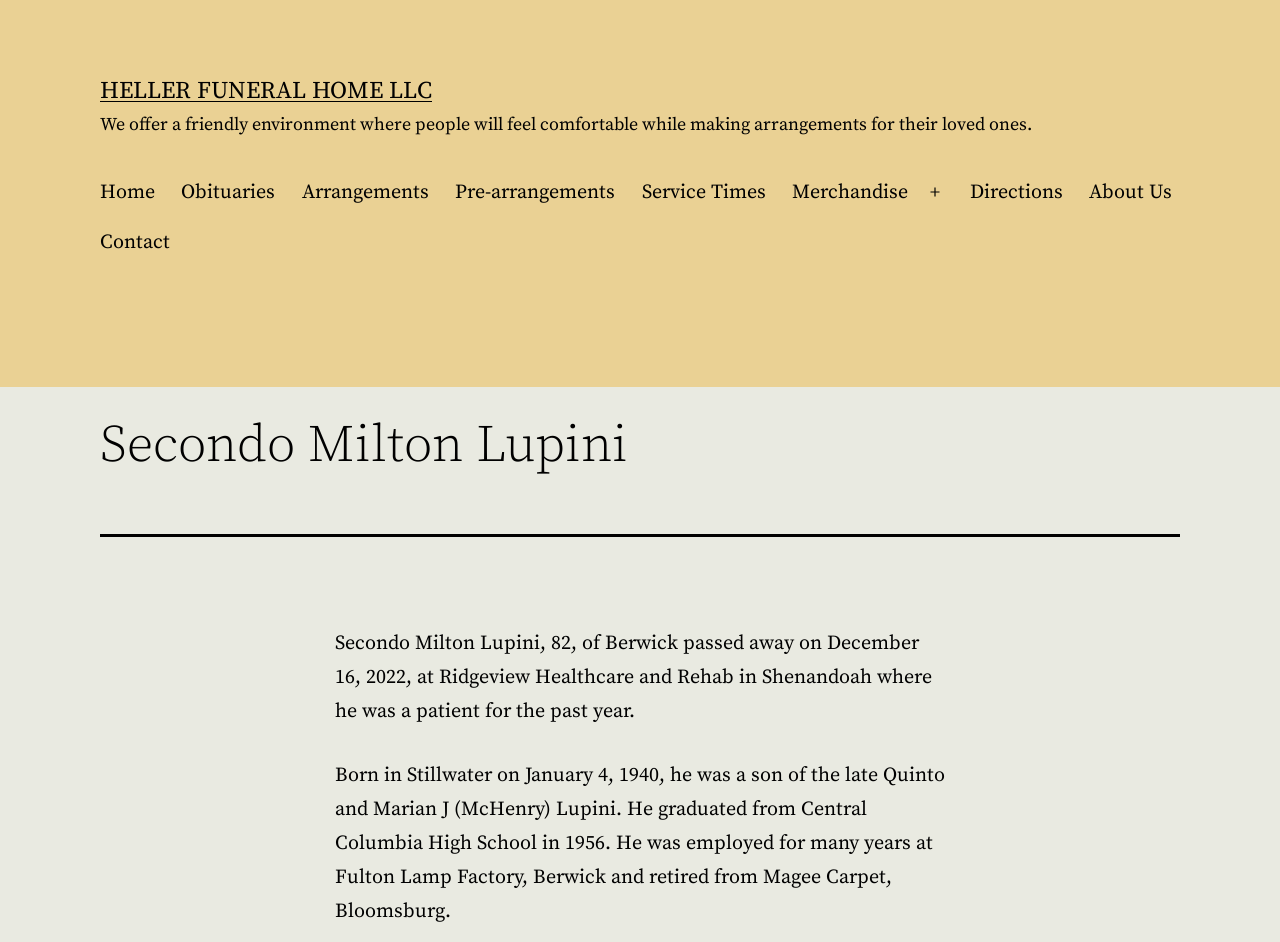Can you find the bounding box coordinates for the element that needs to be clicked to execute this instruction: "View Memory IC products"? The coordinates should be given as four float numbers between 0 and 1, i.e., [left, top, right, bottom].

None